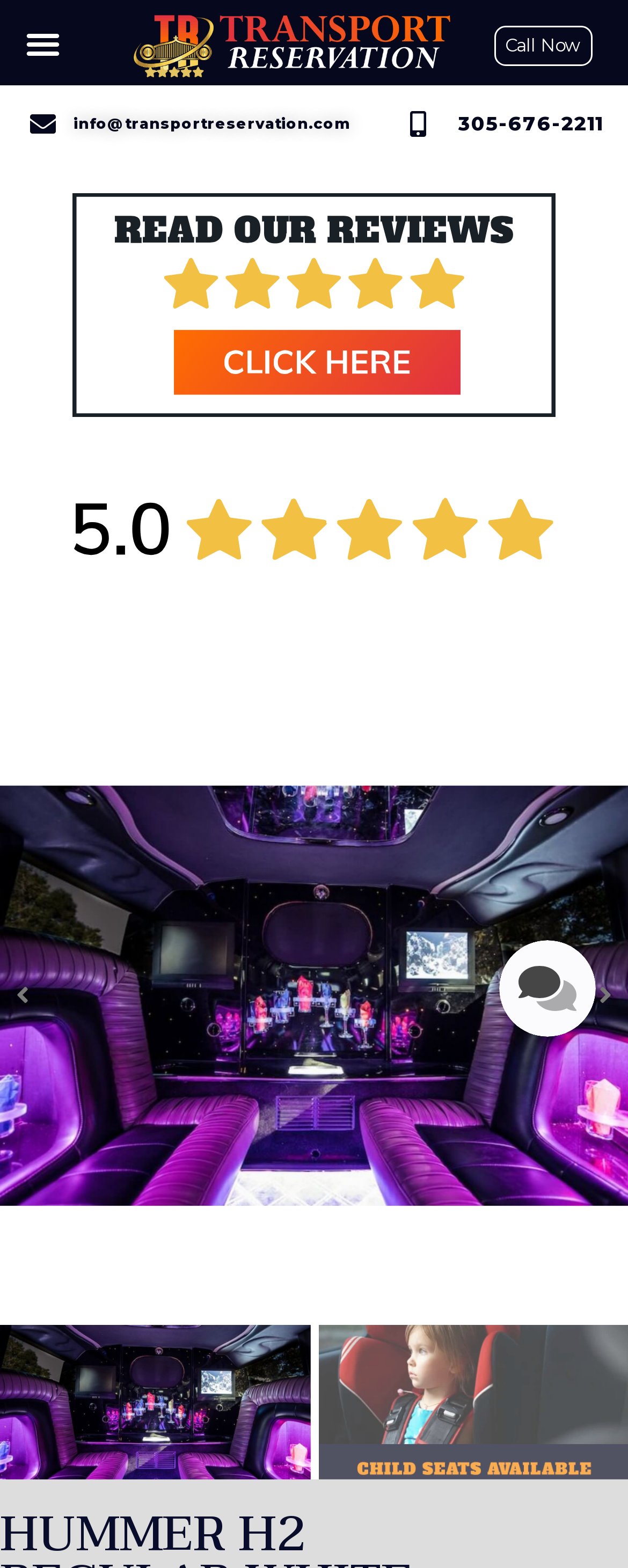What type of chat service is available on the webpage?
Using the picture, provide a one-word or short phrase answer.

Live Chat